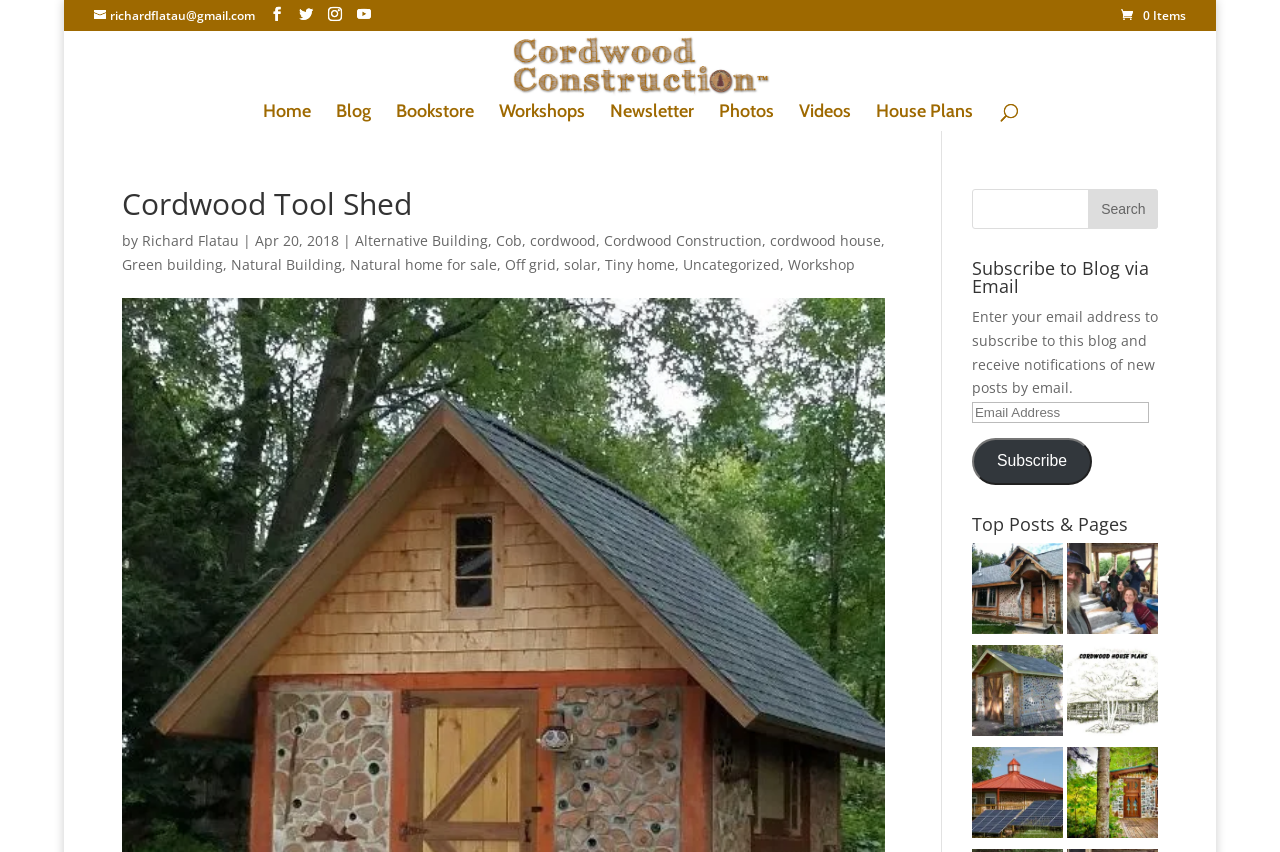What is the purpose of the search box?
From the image, respond using a single word or phrase.

To search for posts